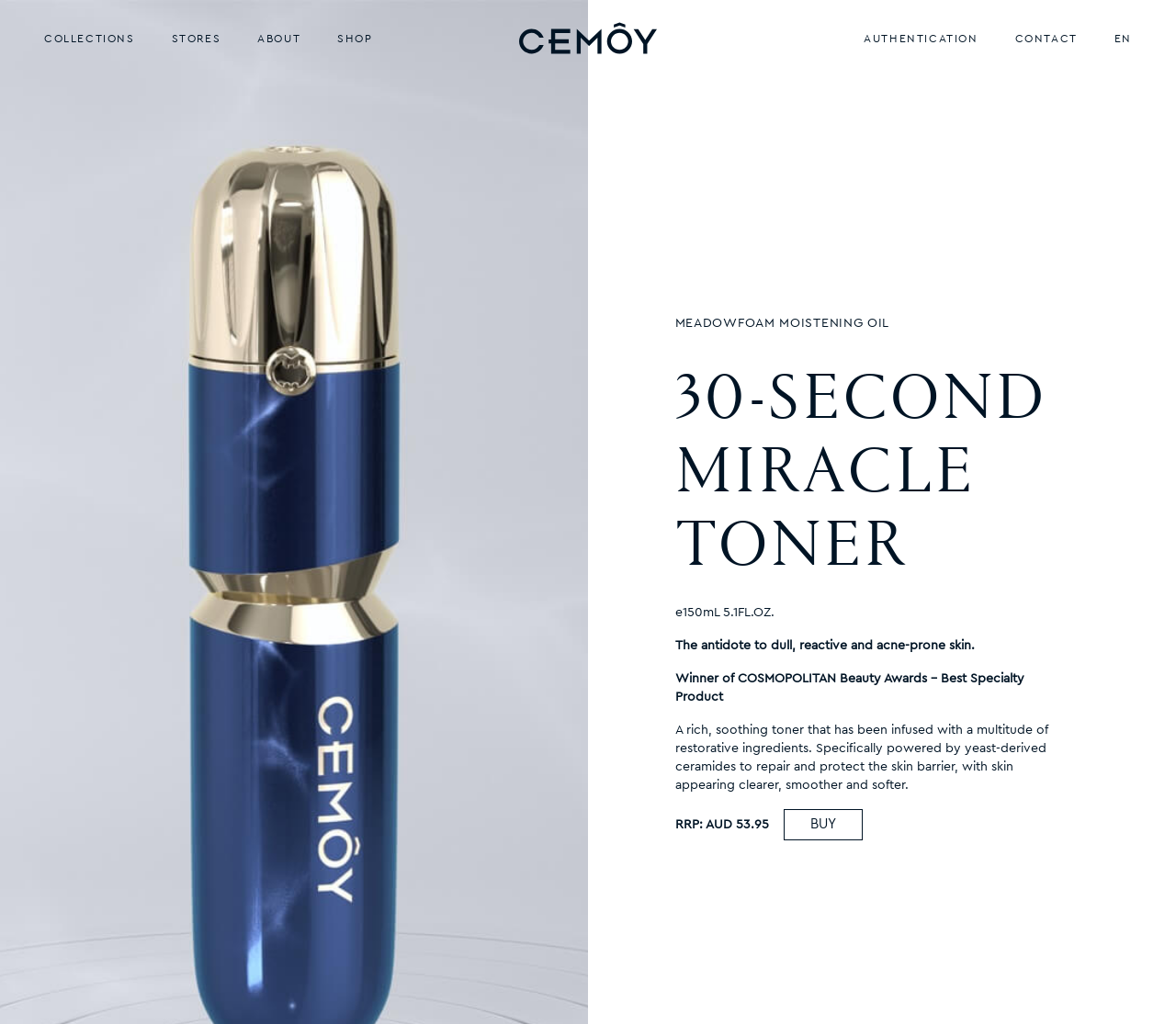Determine the bounding box coordinates of the element's region needed to click to follow the instruction: "View the ABOUT page". Provide these coordinates as four float numbers between 0 and 1, formatted as [left, top, right, bottom].

[0.206, 0.027, 0.268, 0.048]